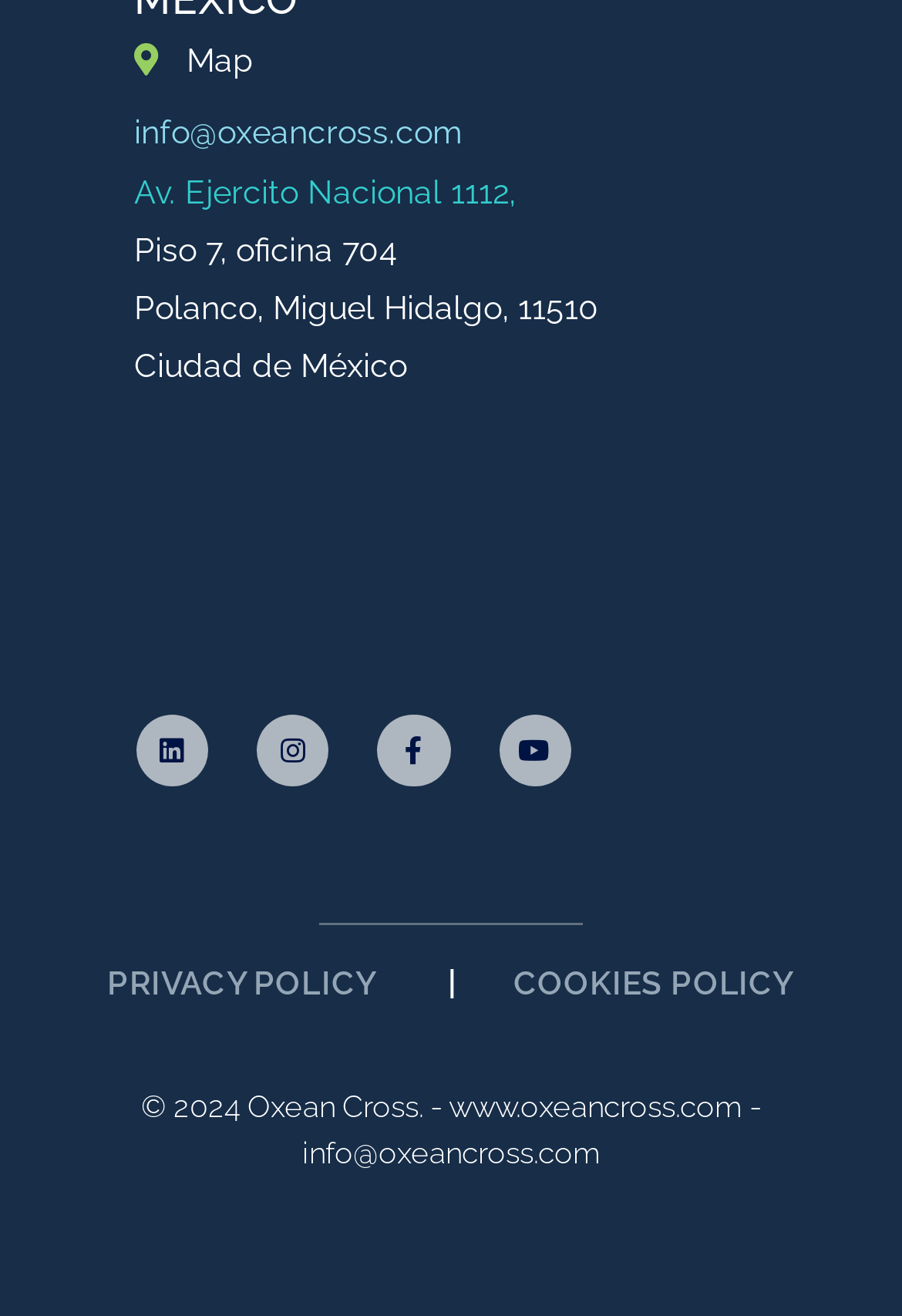Please provide a detailed answer to the question below based on the screenshot: 
What are the three policies listed at the bottom of the webpage?

The three policies listed at the bottom of the webpage can be found in the footer section. They are written as 'PRIVACY', 'POLICY', and 'COOKIES POLICY' respectively, with links to their corresponding pages.